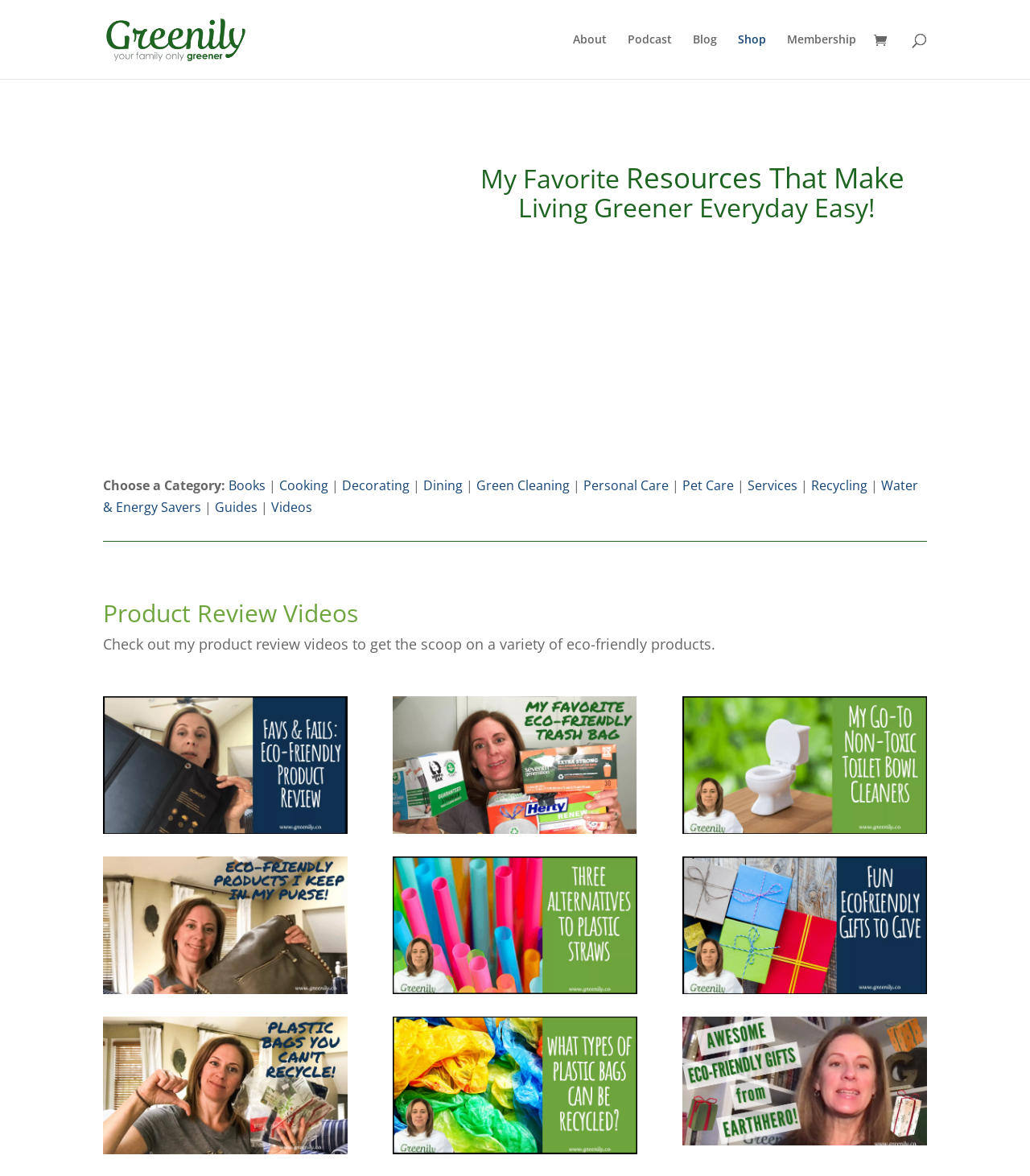Please indicate the bounding box coordinates of the element's region to be clicked to achieve the instruction: "Search for a resource". Provide the coordinates as four float numbers between 0 and 1, i.e., [left, top, right, bottom].

[0.1, 0.0, 0.9, 0.001]